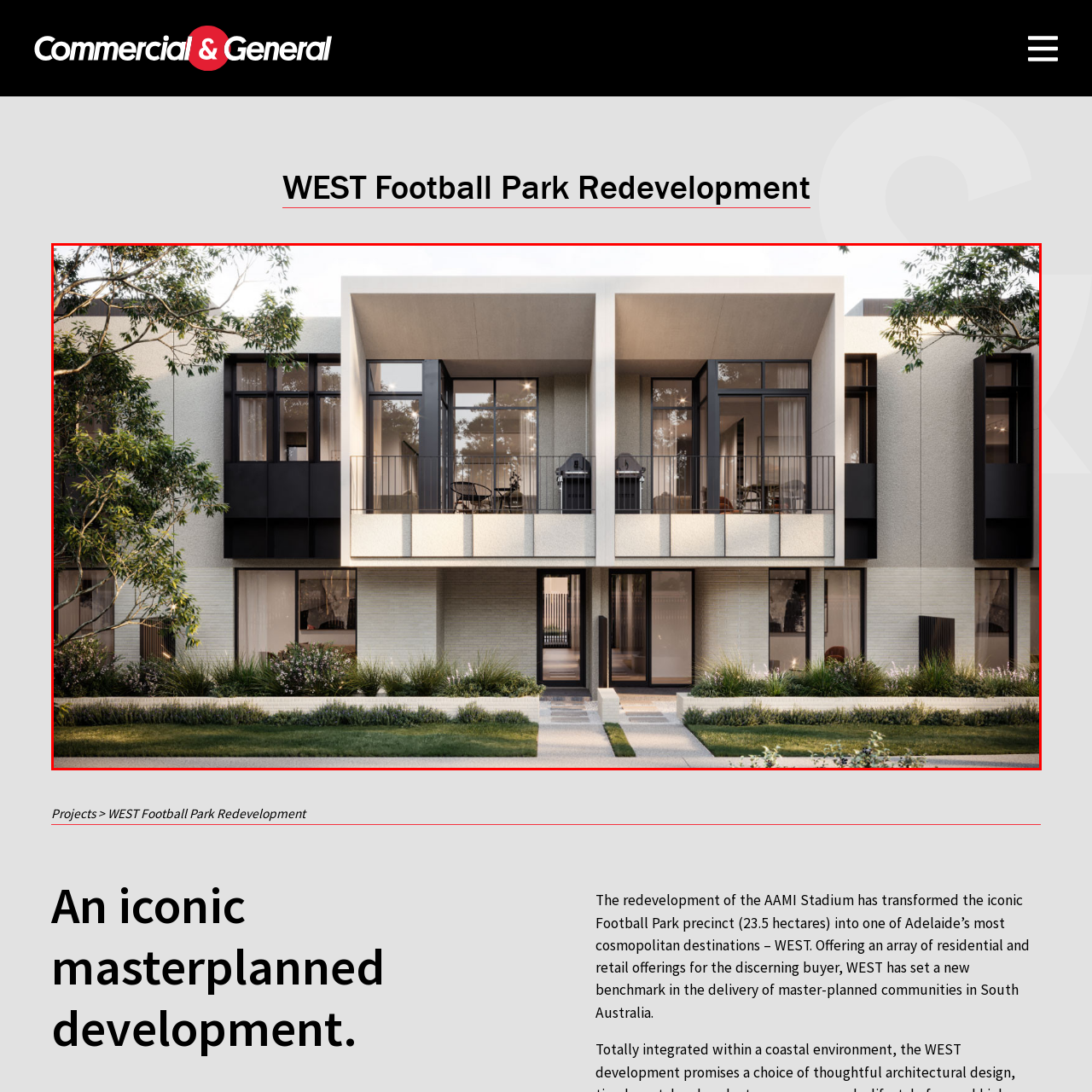Give an in-depth explanation of the image captured within the red boundary.

The image showcases a contemporary residential building as part of the WEST Football Park Redevelopment project in Adelaide. The architecture features a combination of elegant lines and modern materials, including large glass windows and a textured facade. The front of the building includes two sets of balconies with sleek black railings, offering an inviting outdoor space. Below, the entrance is framed by well-maintained greenery, including low shrubs and grass that enhance the overall aesthetic. The redevelopment aims to transform the area into a vibrant community, blending stylish living with urban convenience in one of South Australia's premier locations.